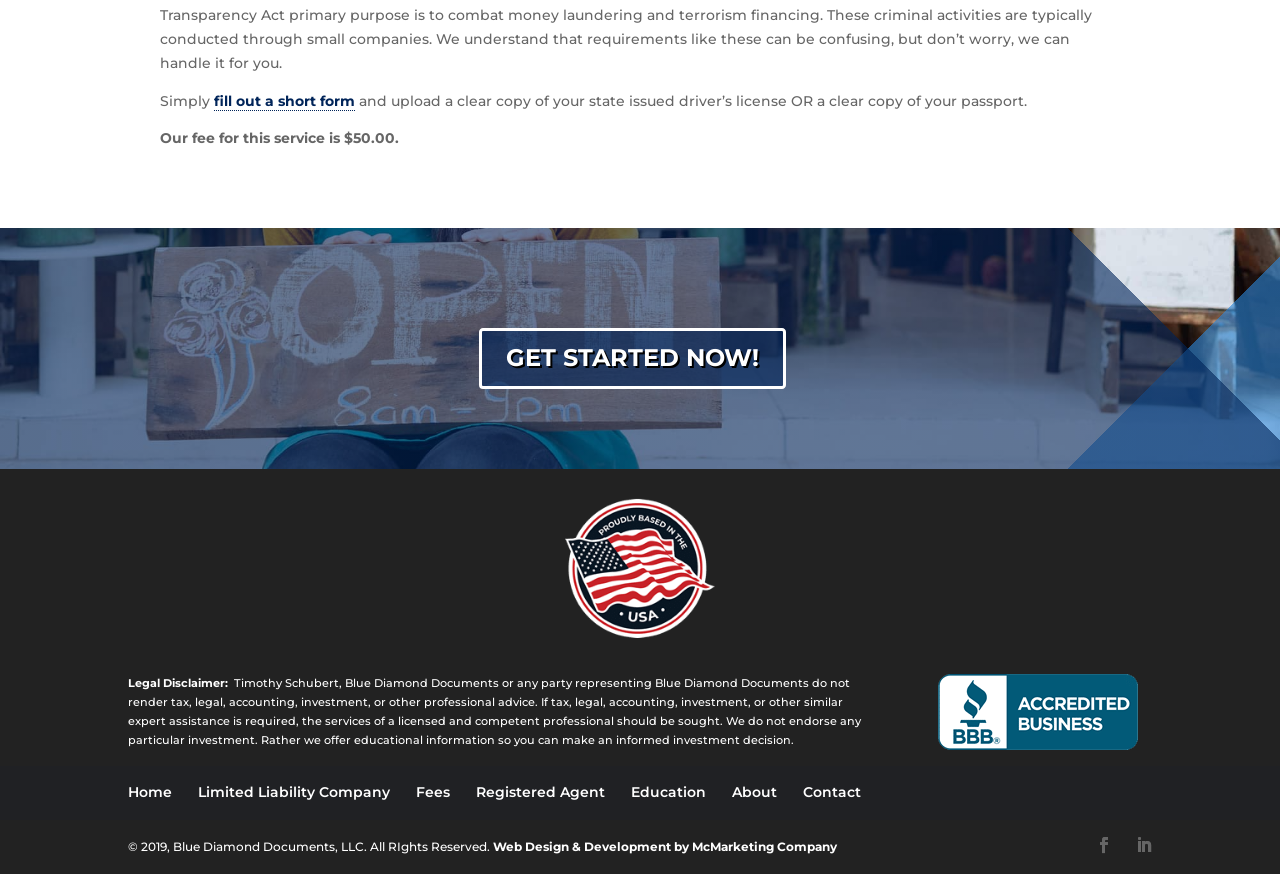Identify the bounding box for the UI element specified in this description: "Home". The coordinates must be four float numbers between 0 and 1, formatted as [left, top, right, bottom].

[0.1, 0.896, 0.134, 0.917]